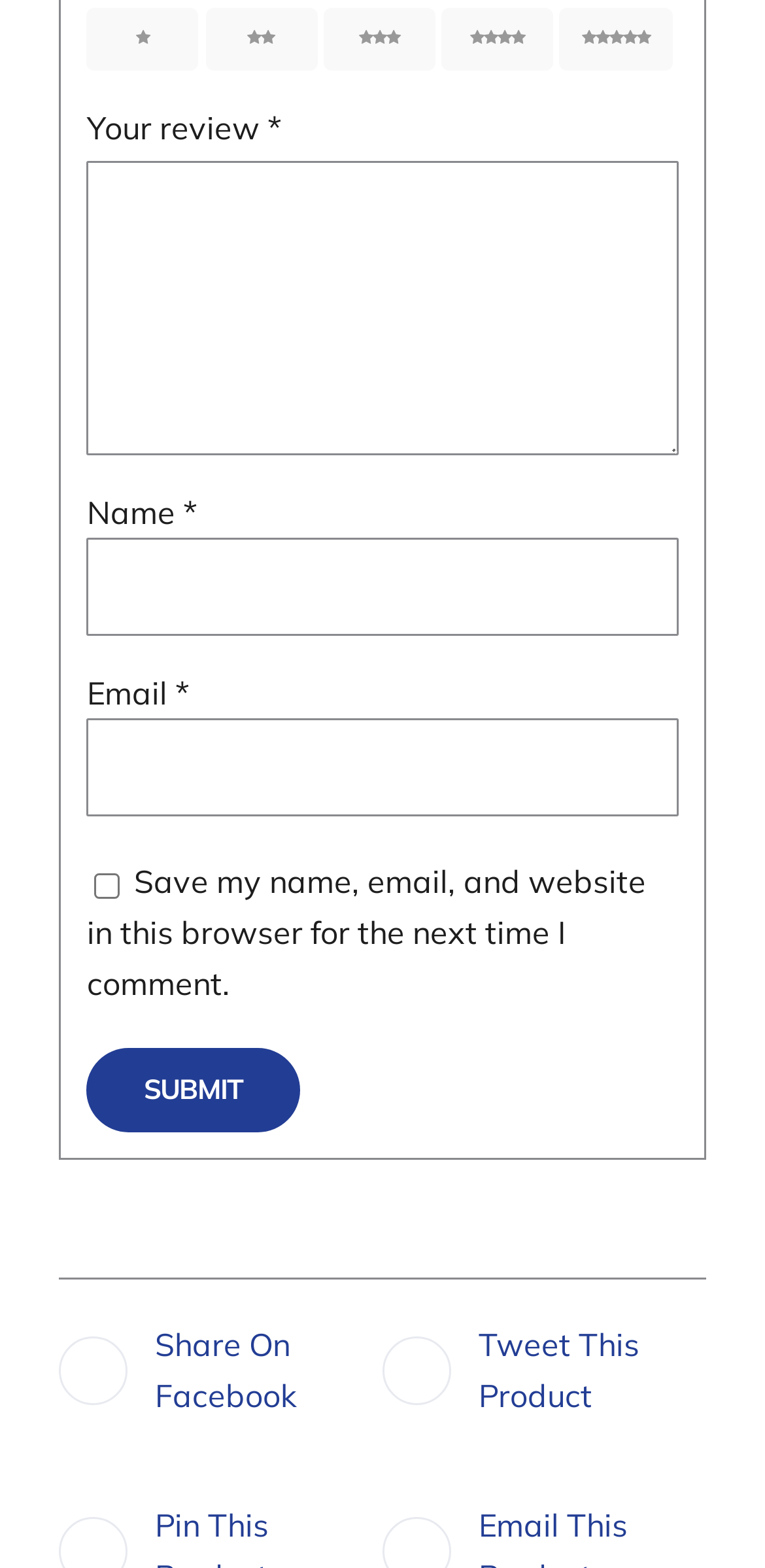What is the purpose of the textboxes? Based on the screenshot, please respond with a single word or phrase.

To input review and user info